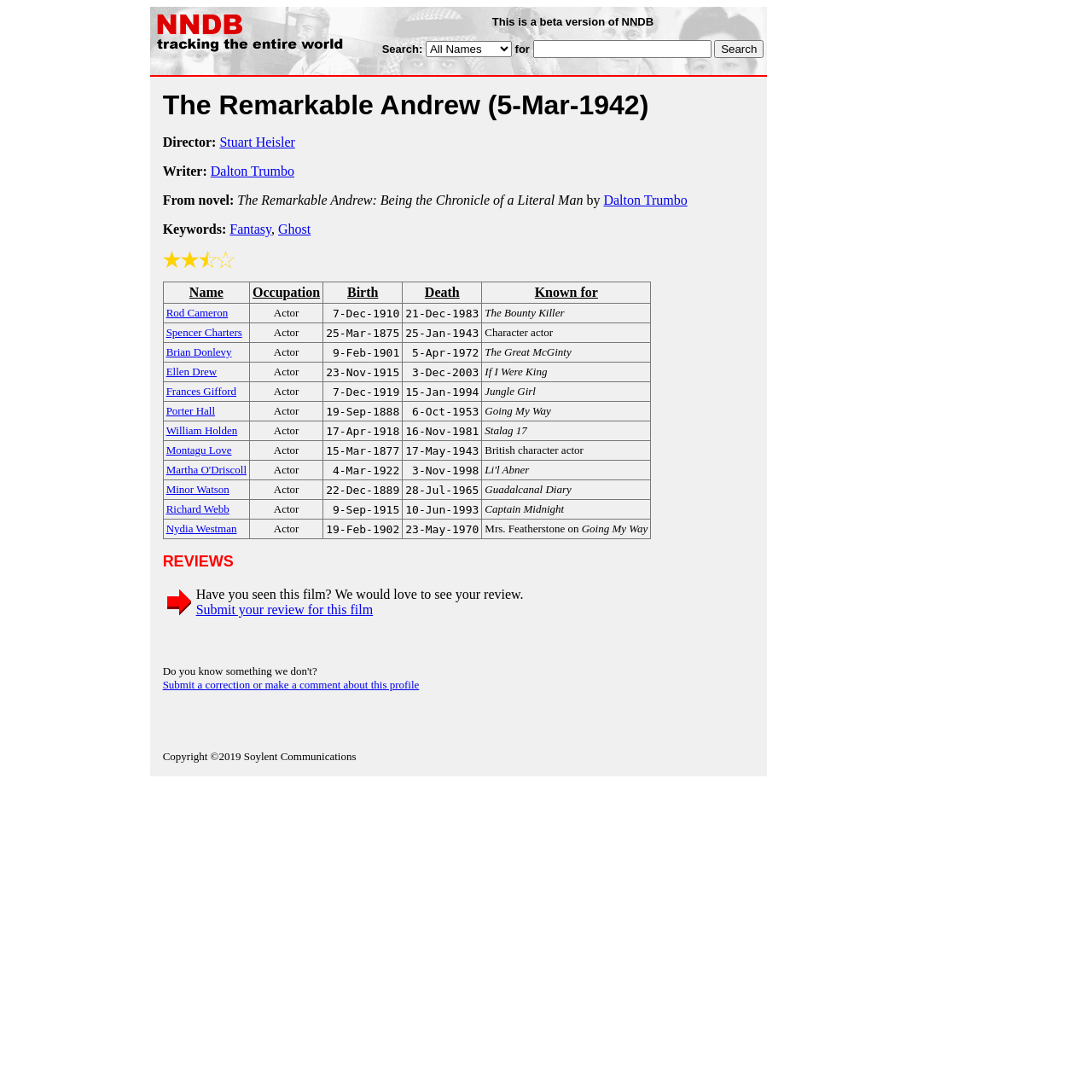Locate the bounding box coordinates of the region to be clicked to comply with the following instruction: "Search for a name". The coordinates must be four float numbers between 0 and 1, in the form [left, top, right, bottom].

[0.39, 0.038, 0.469, 0.052]